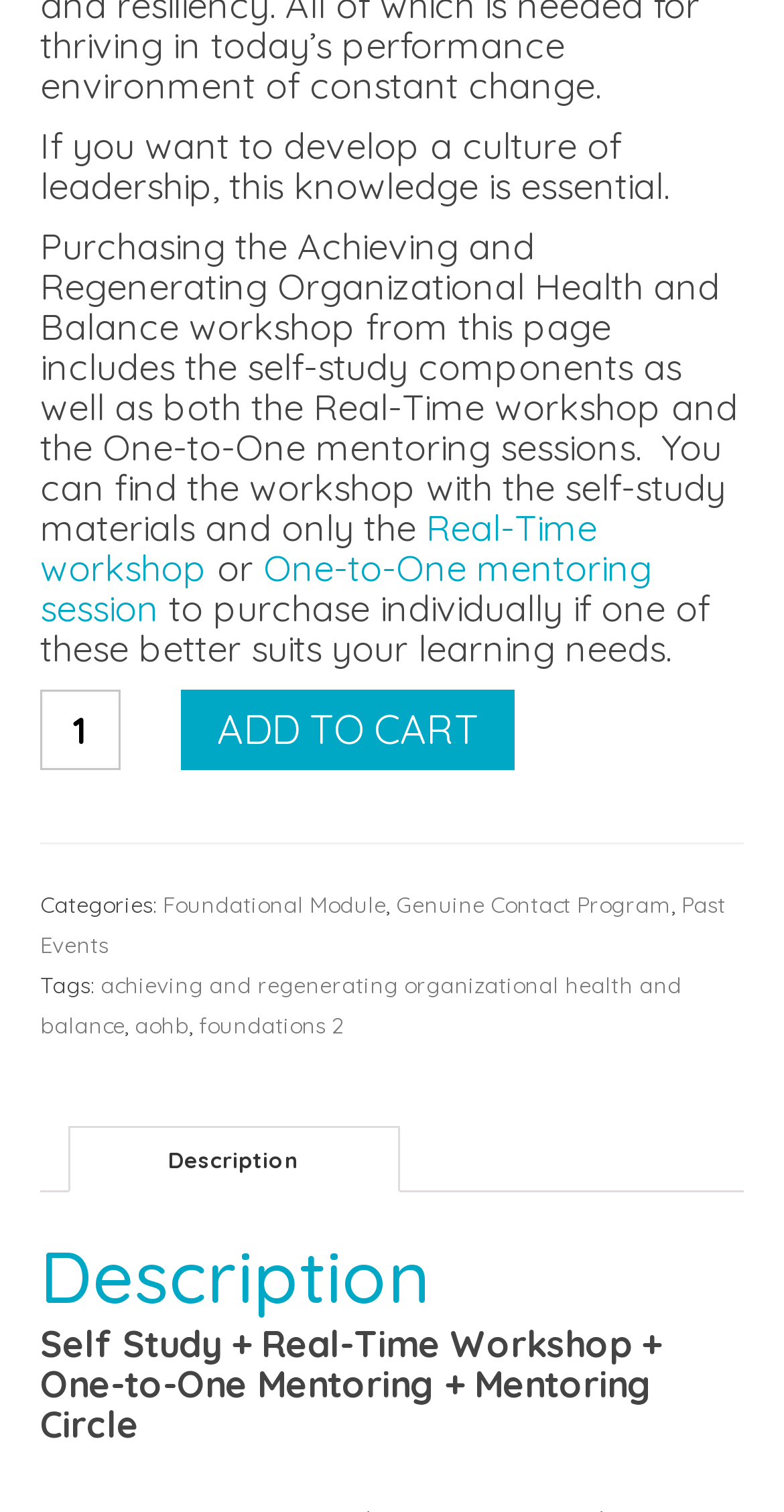Please locate the clickable area by providing the bounding box coordinates to follow this instruction: "Click the 'Foundational Module' category link".

[0.208, 0.589, 0.492, 0.608]